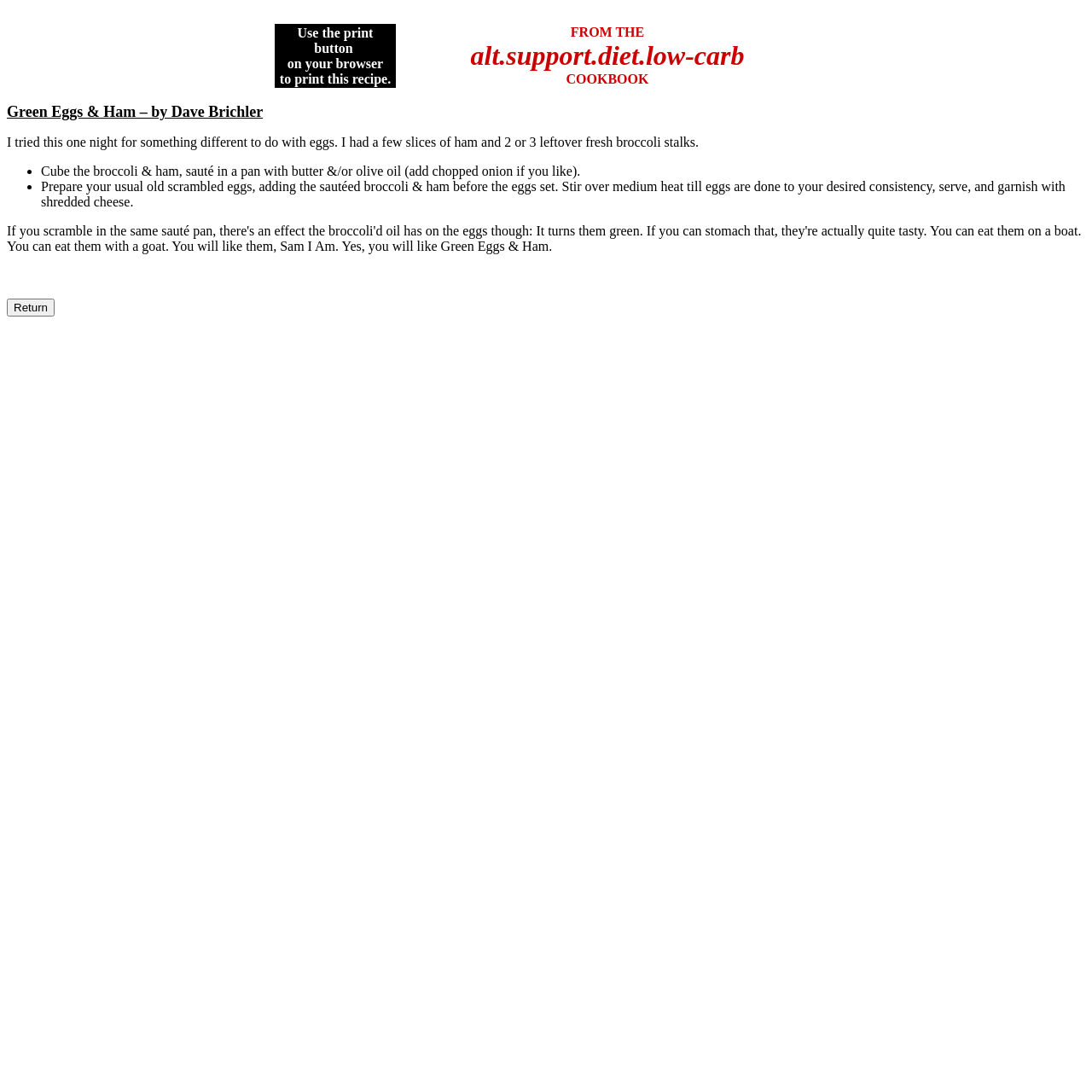Observe the image and answer the following question in detail: What is the main ingredient in the recipe?

The recipe is called 'Green Eggs & Ham', and the instructions mention scrambling eggs, indicating that eggs are a main ingredient.